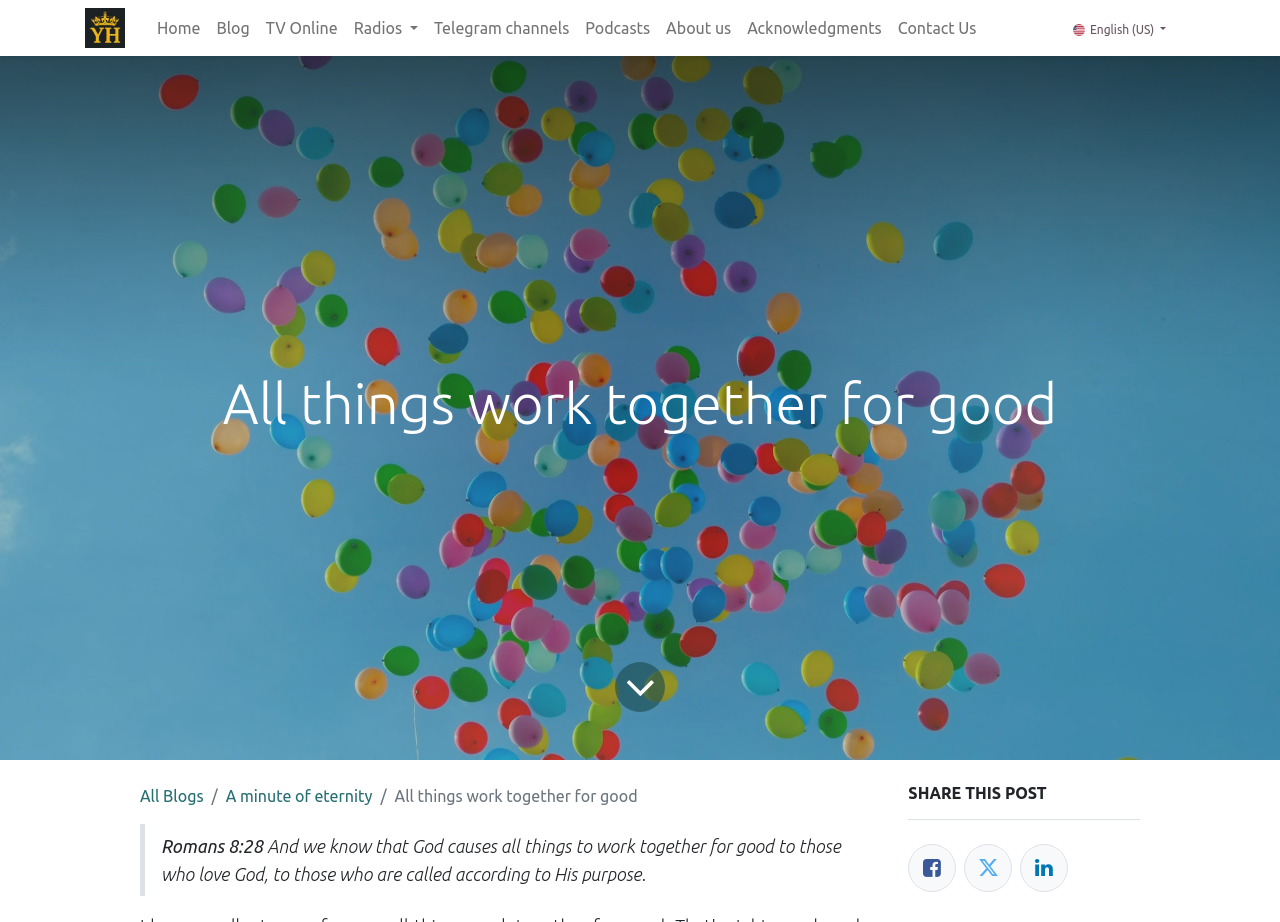What is the Bible verse mentioned in the blog post?
Refer to the image and respond with a one-word or short-phrase answer.

Romans 8:28